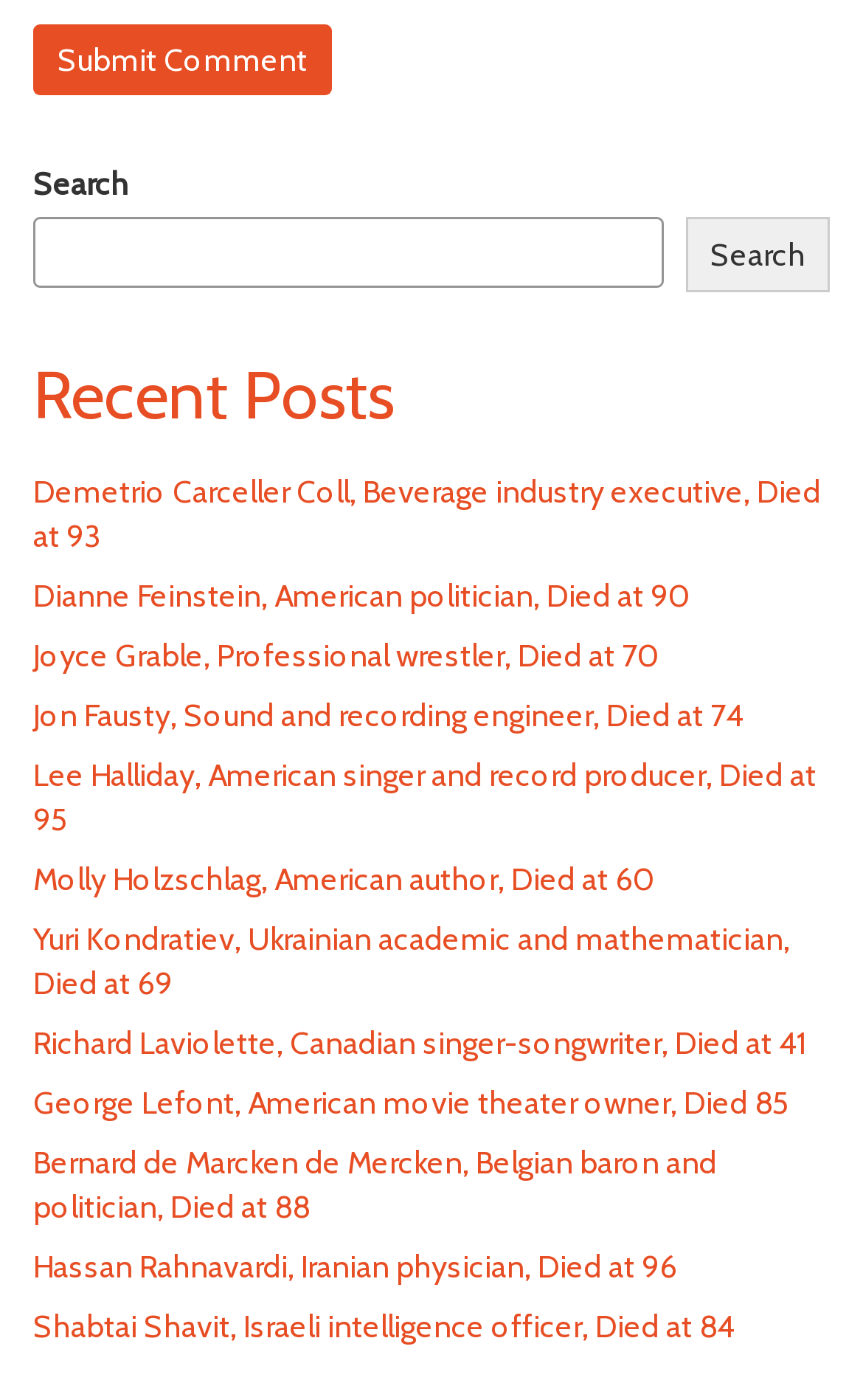Show the bounding box coordinates of the region that should be clicked to follow the instruction: "Click on Recent Posts."

[0.038, 0.257, 0.962, 0.309]